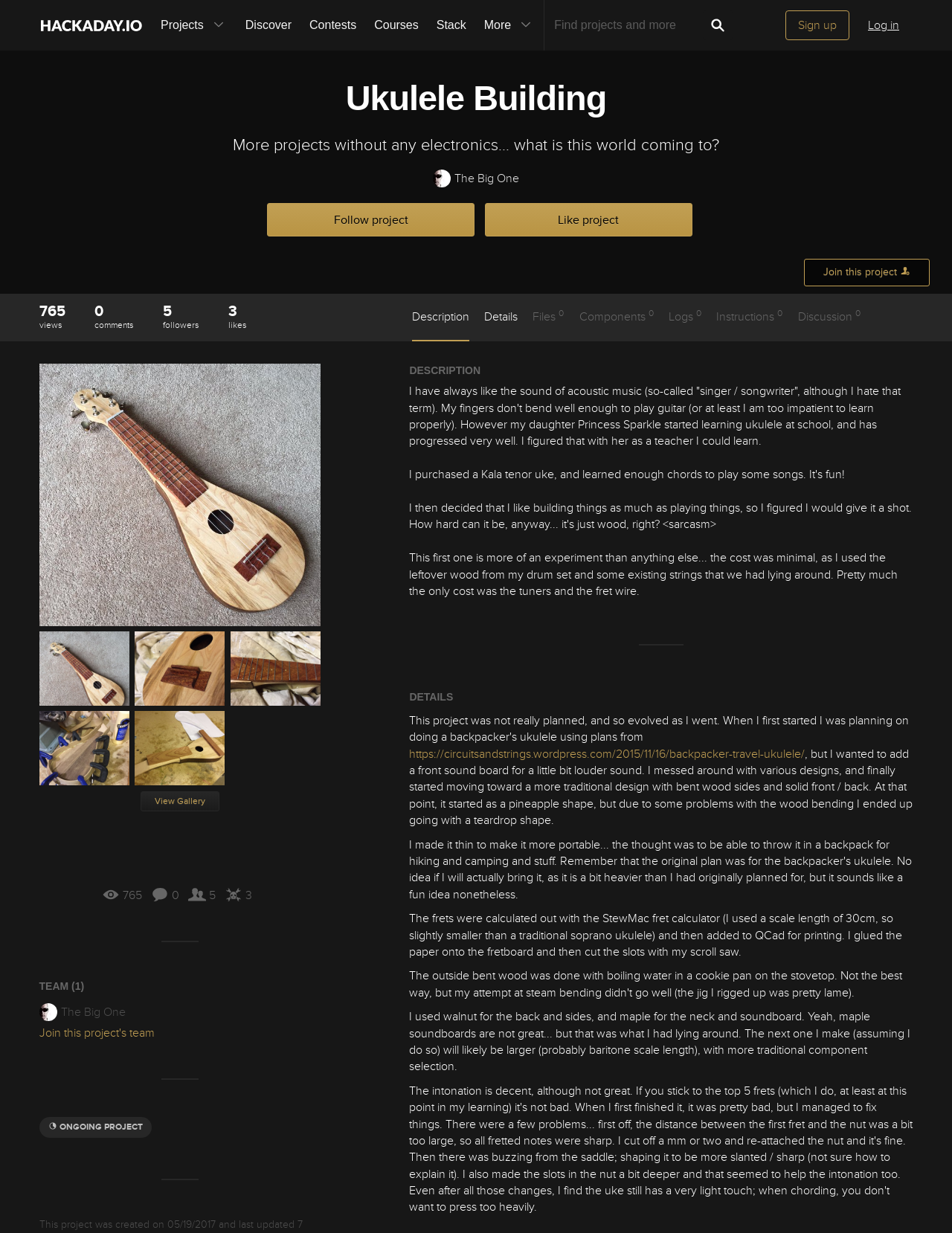What type of wood is used for the neck and soundboard?
Please answer the question with as much detail as possible using the screenshot.

I found the type of wood used for the neck and soundboard by reading the details section which mentions that maple was used for the neck and soundboard, although it's not the best choice for a soundboard.